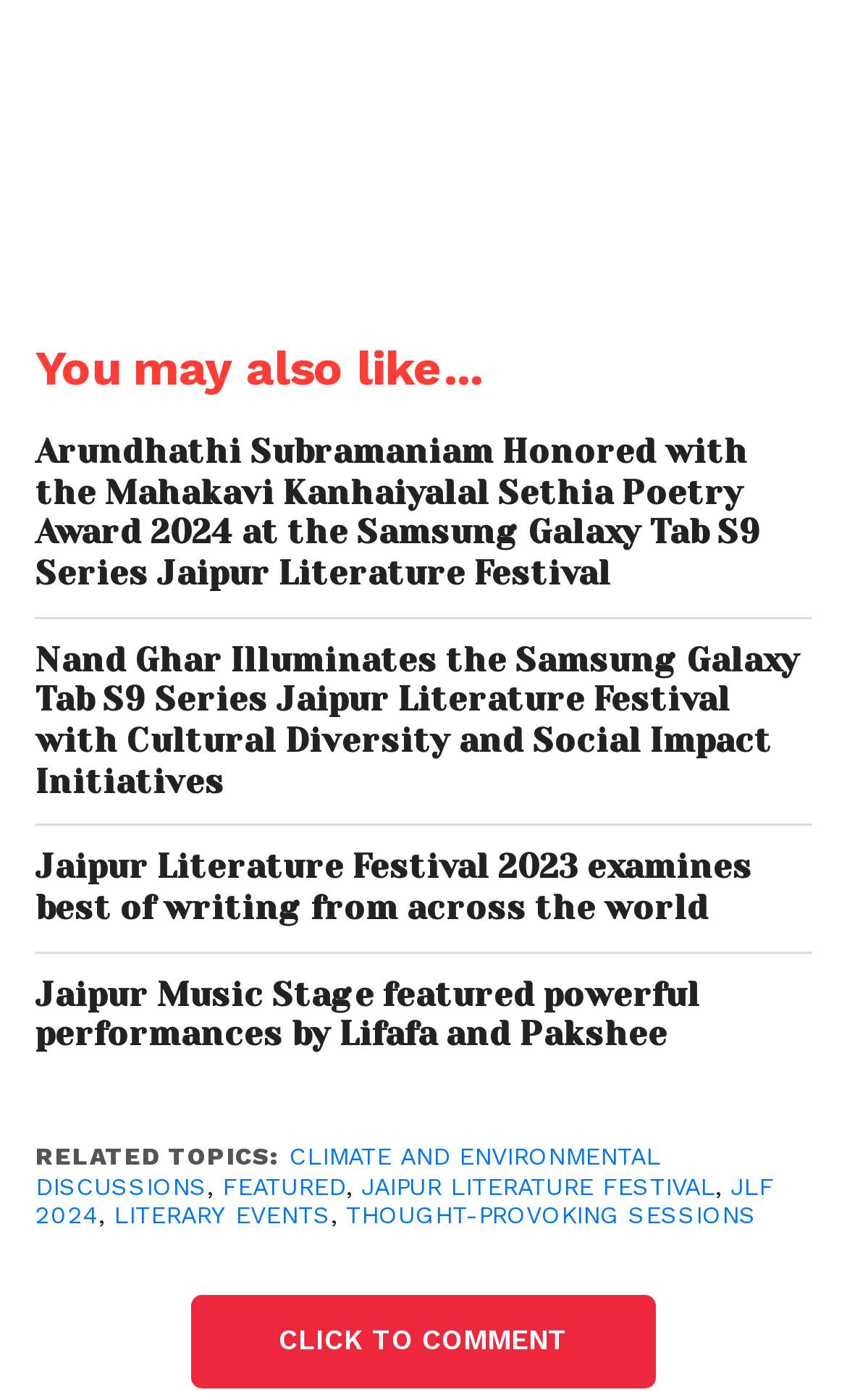Answer the question using only a single word or phrase: 
What is the name of the award mentioned in the article?

Mahakavi Kanhaiyalal Sethia Poetry Award